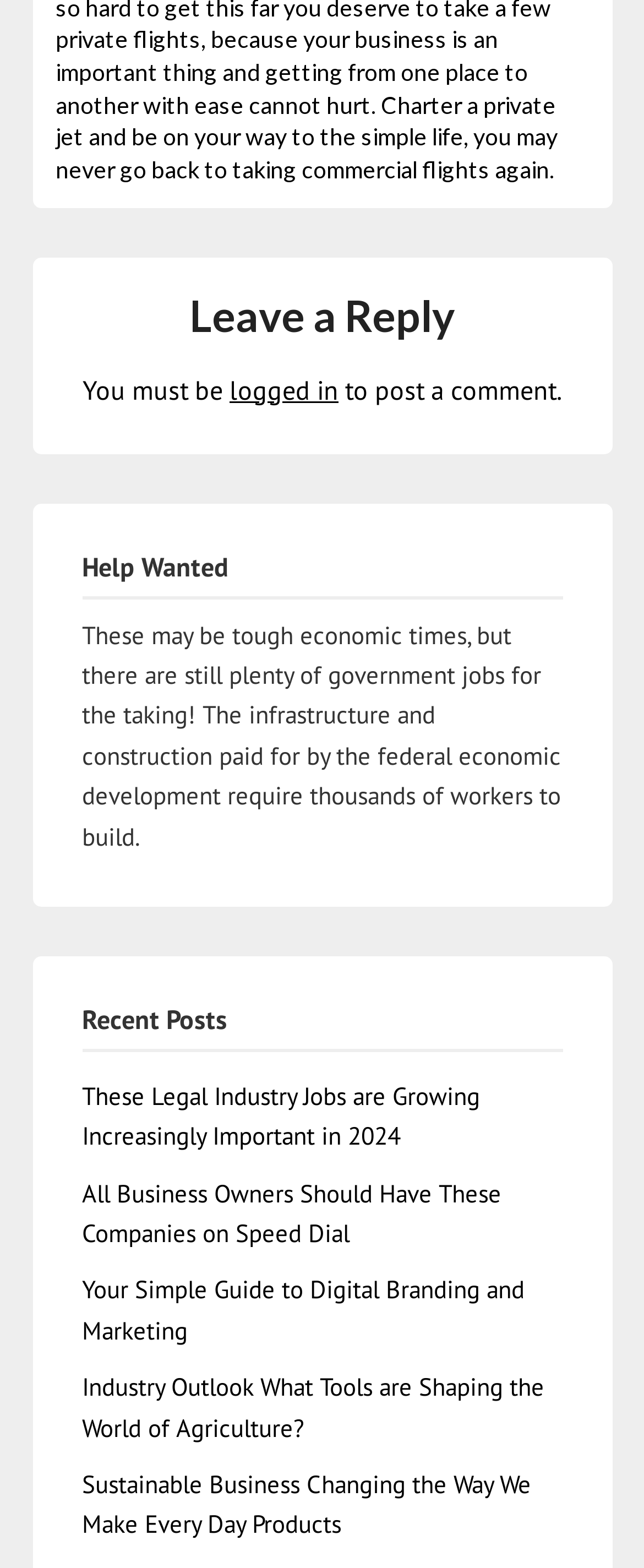What is the topic of the first post?
Use the image to answer the question with a single word or phrase.

Help Wanted